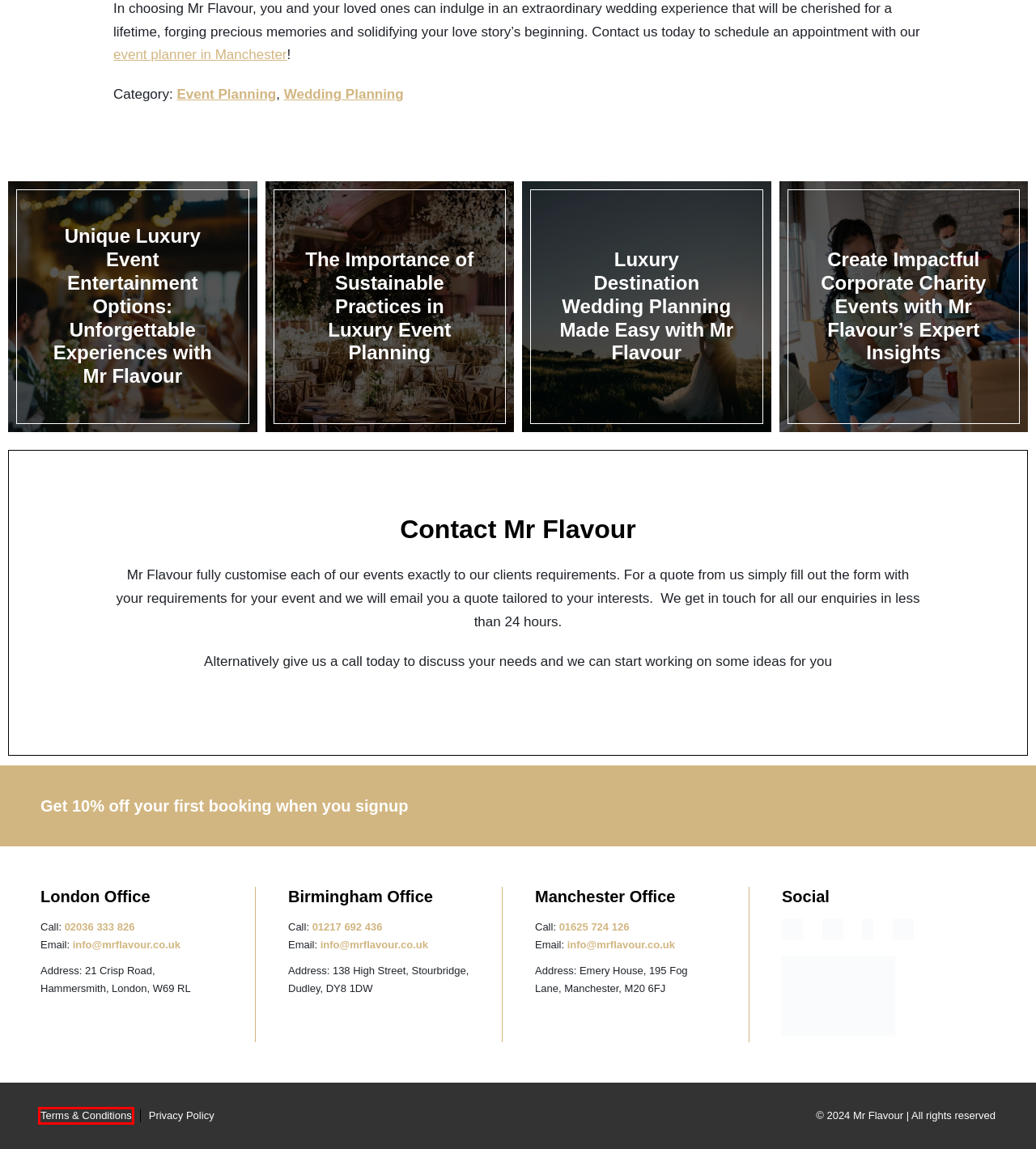Given a webpage screenshot with a UI element marked by a red bounding box, choose the description that best corresponds to the new webpage that will appear after clicking the element. The candidates are:
A. Luxury Event Entertainment Options: Unforgettable Experiences
B. Luxury Destination Wedding Planning Made Easy
C. Mr Flavour Privacy Policy
D. Wedding Planning Archives » Mr Flavour
E. Importance of Sustainable Practices in Luxury Event Planning
F. Mr Flavours Terms and Conditions
G. Wedding Planning Service By UK Wedding Planner | Mr Flavour
H. Create Impactful Corporate Charity Events with Mr Flavour's Expert Insights

F